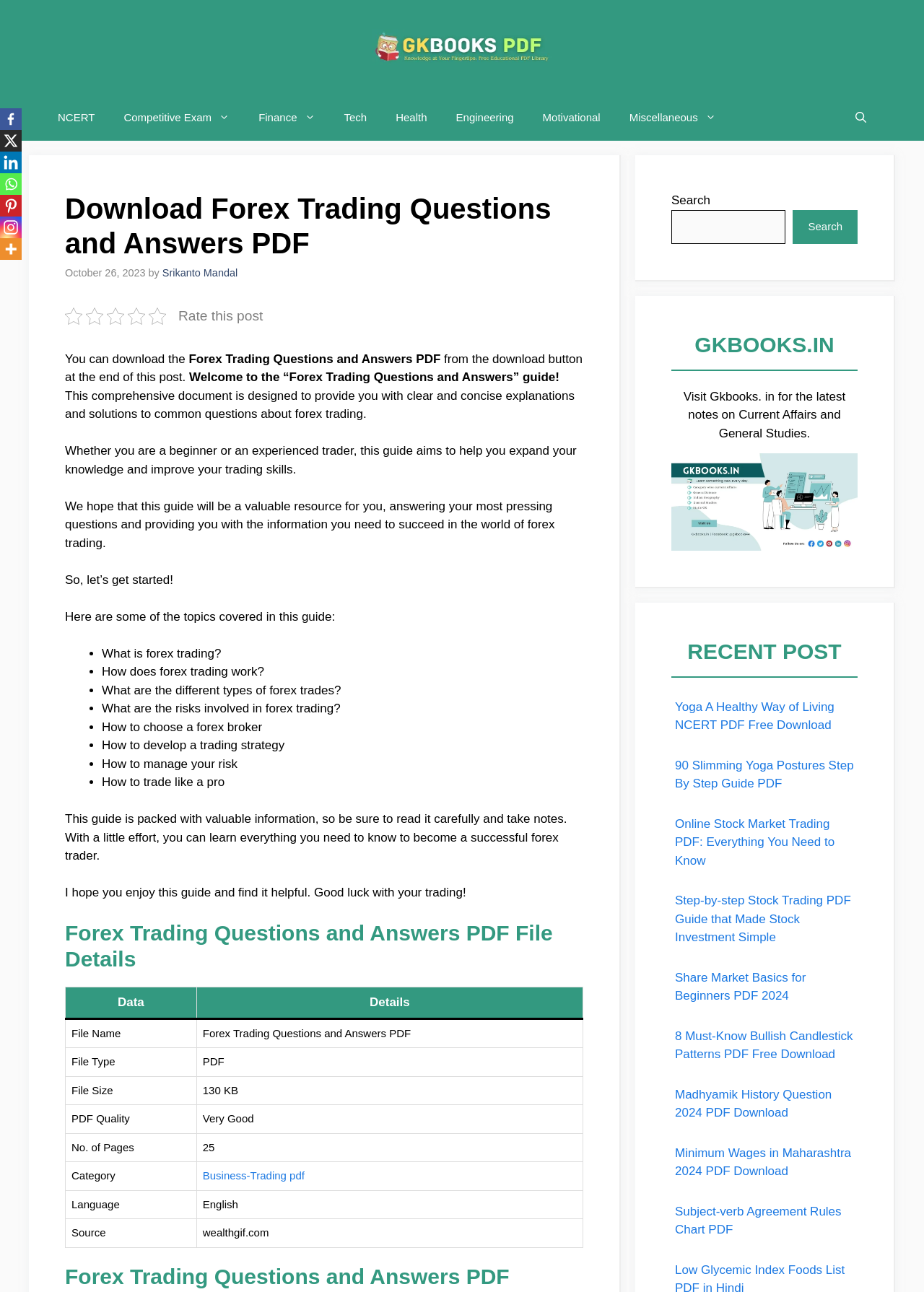Could you determine the bounding box coordinates of the clickable element to complete the instruction: "Click the 'Download Forex Trading Questions and Answers PDF' link"? Provide the coordinates as four float numbers between 0 and 1, i.e., [left, top, right, bottom].

[0.07, 0.148, 0.631, 0.202]